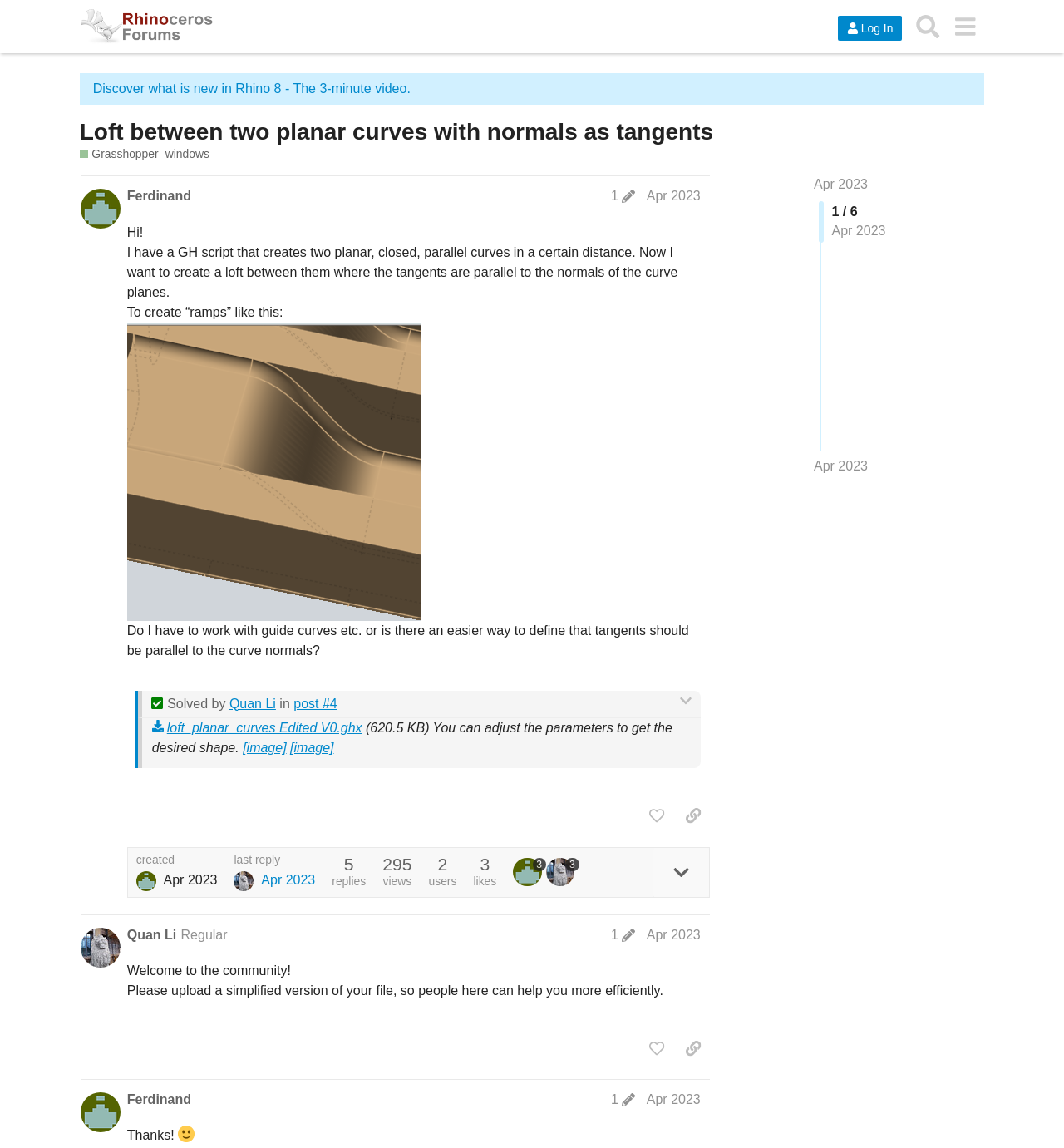Answer succinctly with a single word or phrase:
What is the format of the file uploaded by Ferdinand?

GHX